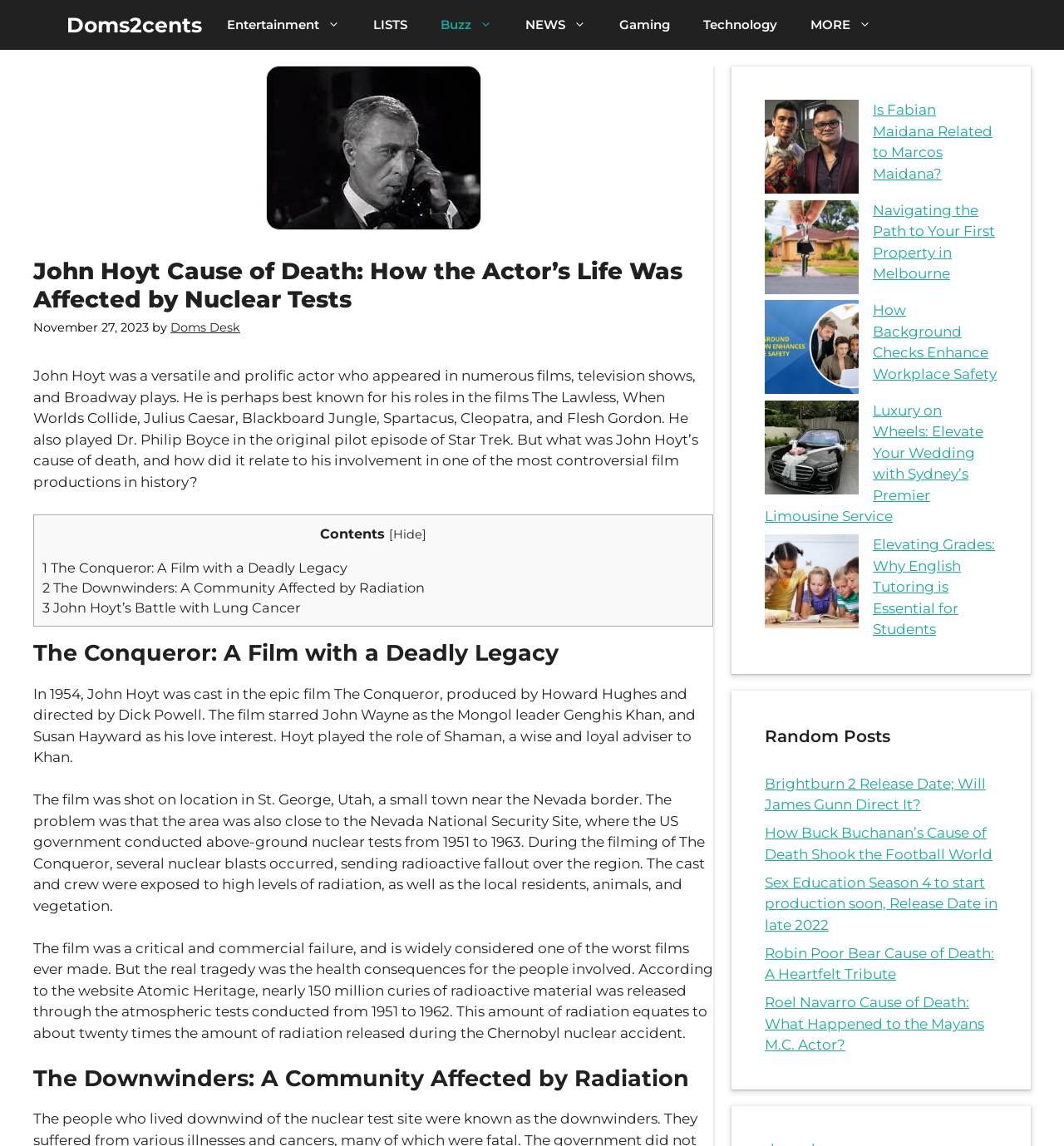Please identify the webpage's heading and generate its text content.

John Hoyt Cause of Death: How the Actor’s Life Was Affected by Nuclear Tests